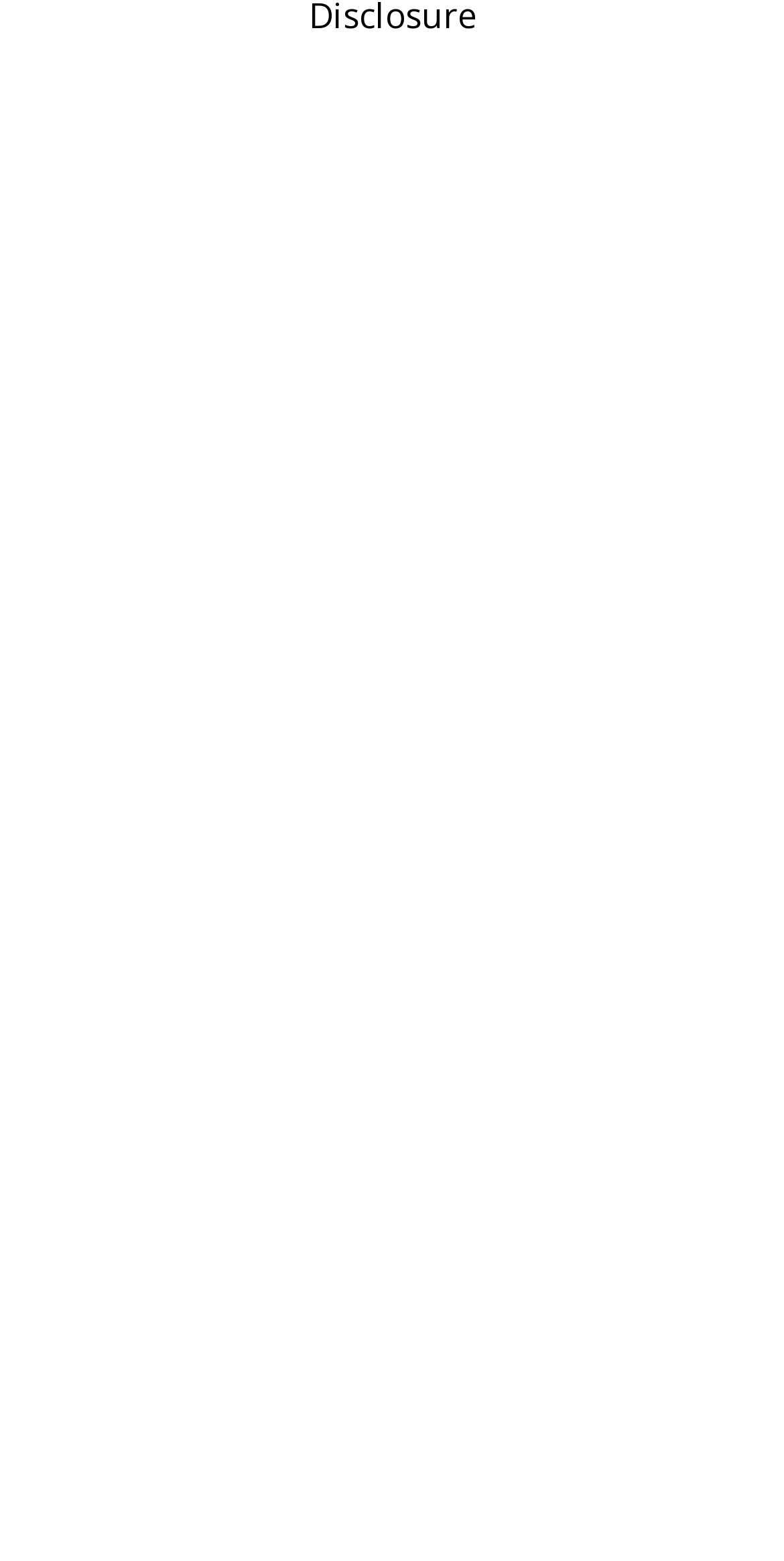Determine the bounding box coordinates for the area that needs to be clicked to fulfill this task: "check out OneOfOneCards.com". The coordinates must be given as four float numbers between 0 and 1, i.e., [left, top, right, bottom].

[0.269, 0.914, 0.731, 0.944]